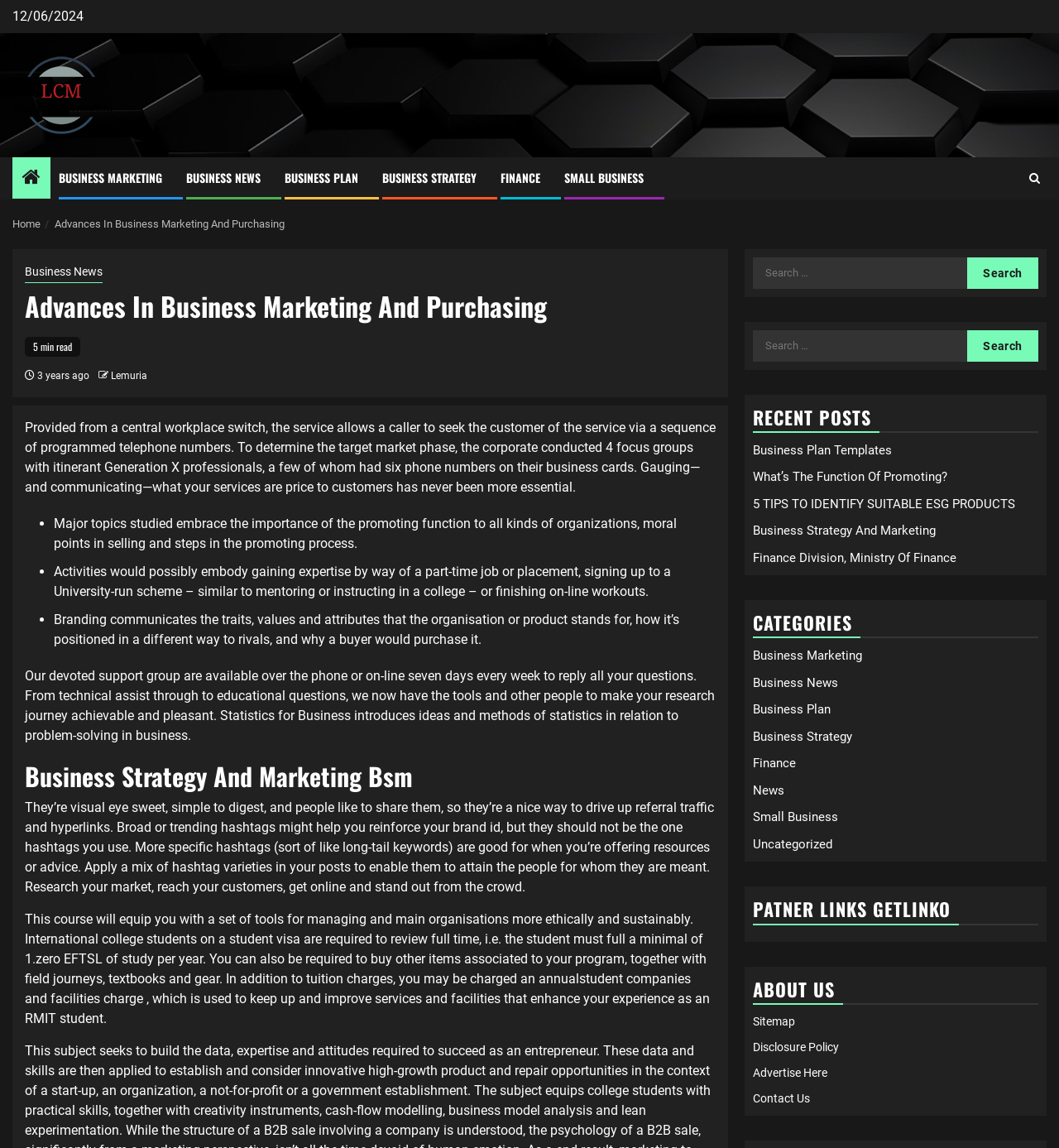Provide the bounding box coordinates of the section that needs to be clicked to accomplish the following instruction: "Read the 'Business Strategy And Marketing Bsm' article."

[0.023, 0.664, 0.676, 0.688]